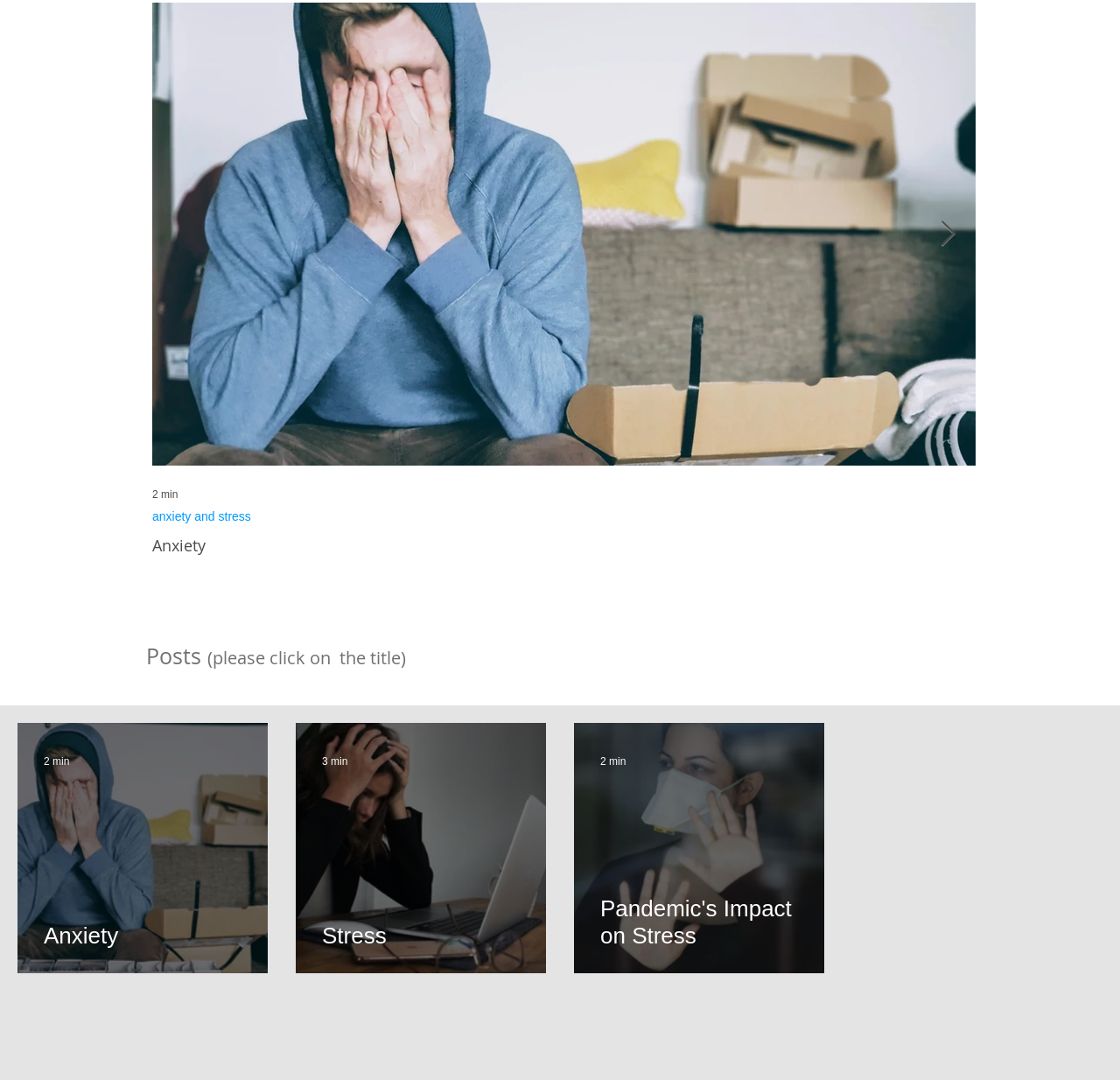How many posts are listed on this page?
Provide a detailed and well-explained answer to the question.

There are three posts listed on this page, each identified by a generic element with a title and an image. The posts are 'Anxiety', 'Stress', and 'Pandemic's Impact on Stress'.